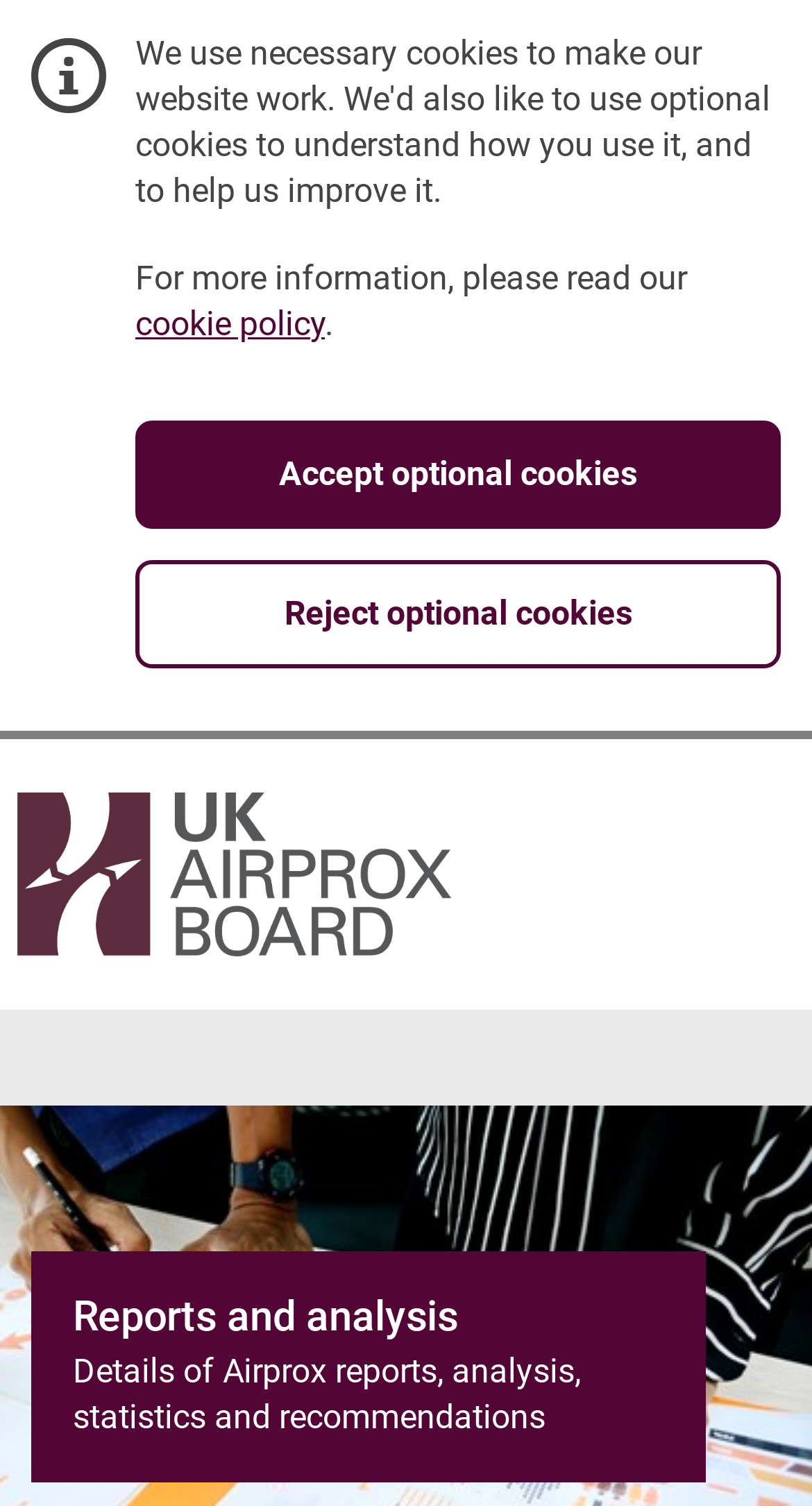Provide the bounding box coordinates in the format (top-left x, top-left y, bottom-right x, bottom-right y). All values are floating point numbers between 0 and 1. Determine the bounding box coordinate of the UI element described as: Reject optional cookies

[0.167, 0.372, 0.962, 0.444]